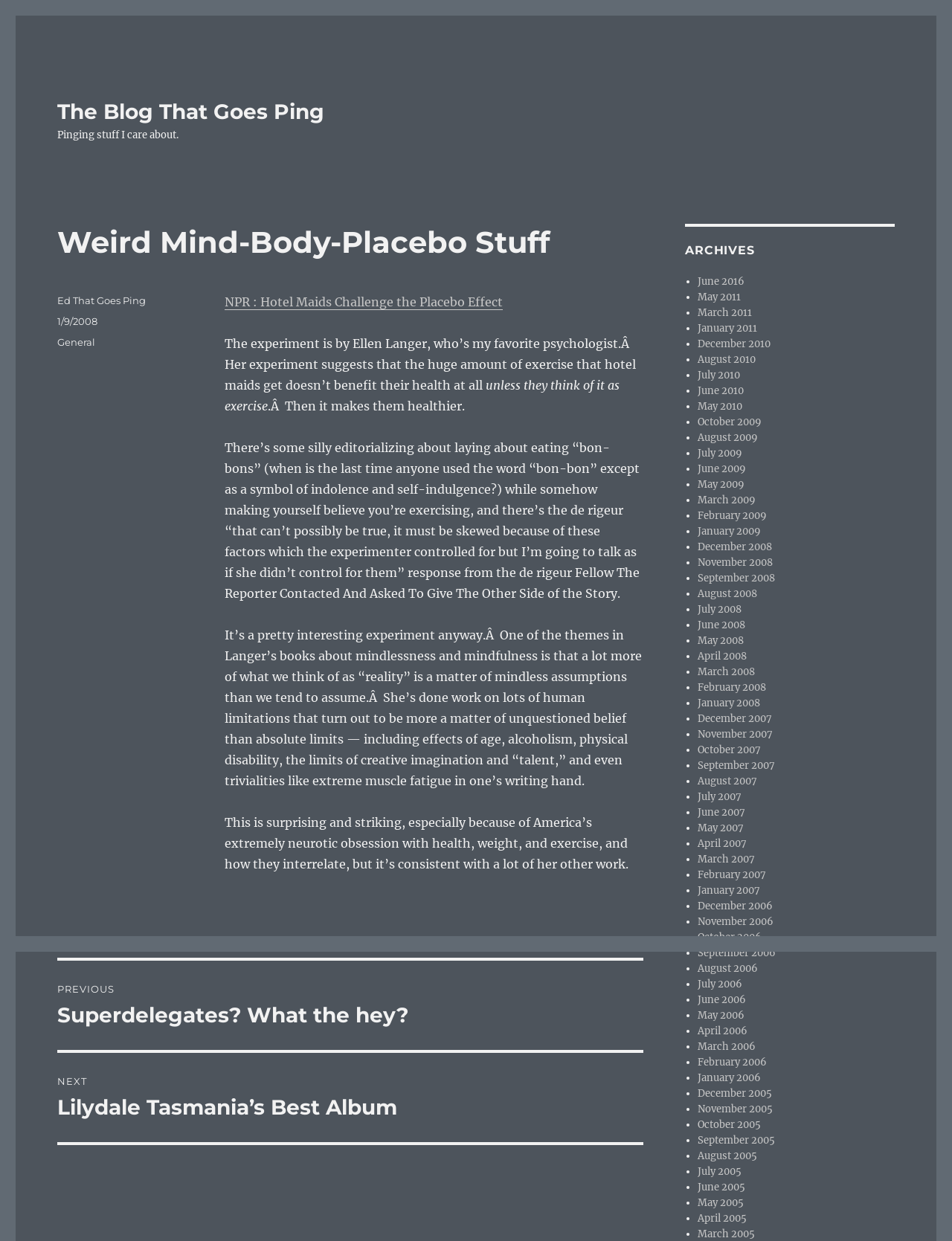Determine the bounding box coordinates for the area that should be clicked to carry out the following instruction: "Check the next post: Lilydale Tasmania’s Best Album".

[0.06, 0.848, 0.676, 0.92]